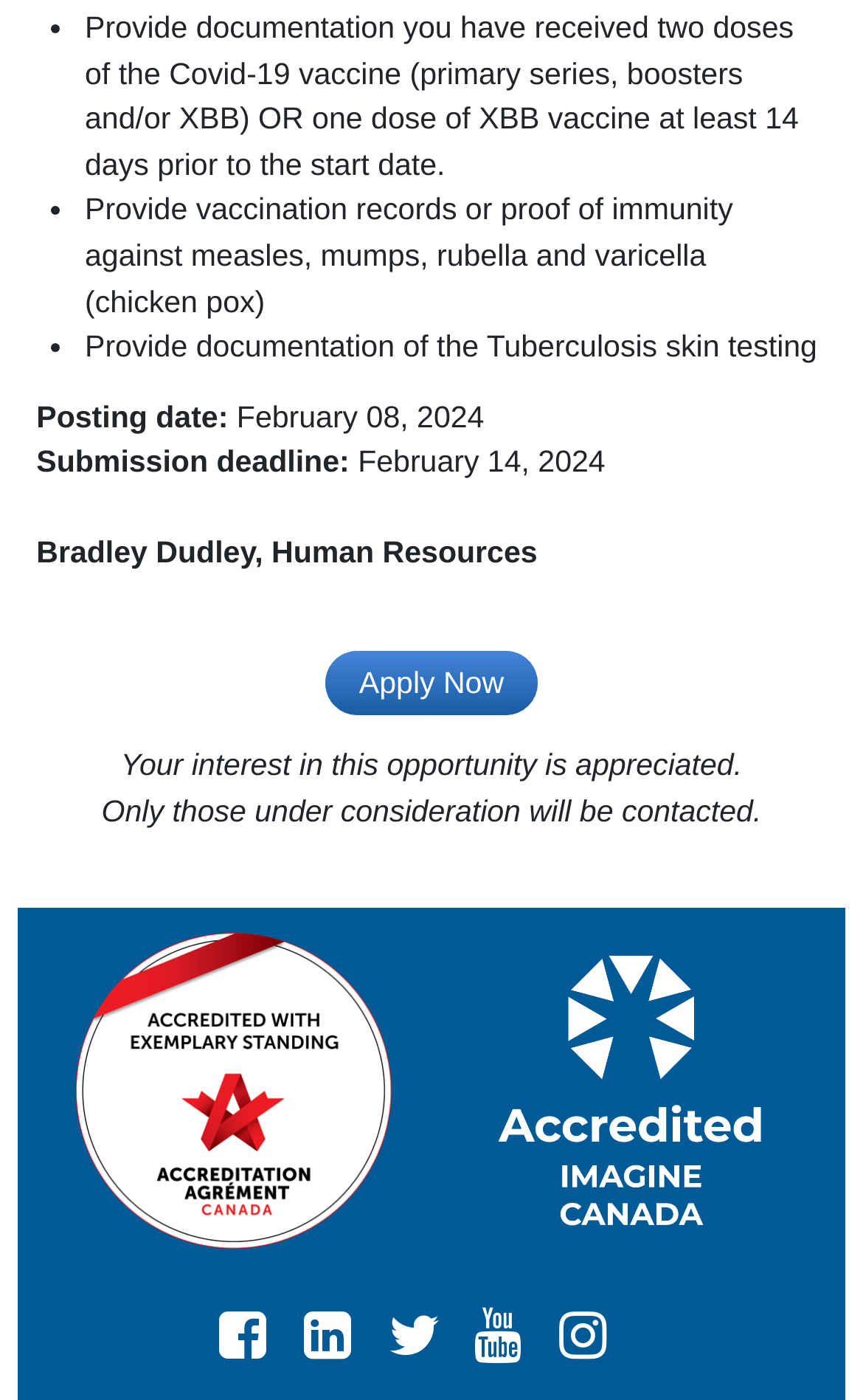Provide a one-word or short-phrase response to the question:
What is the deadline for submission?

February 14, 2024